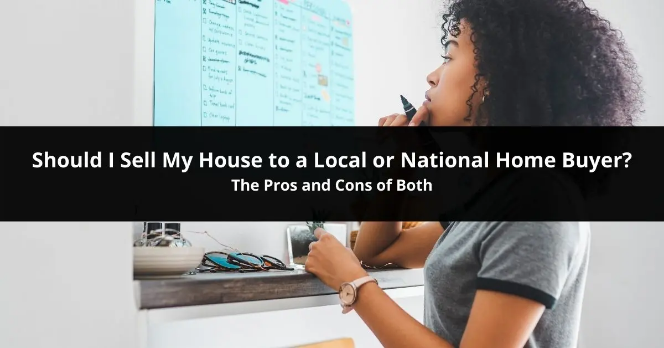Describe the image in great detail, covering all key points.

The image features a young woman thoughtfully engaging with a decision-making process about selling her house, with a focus on the advantages and disadvantages of selling to either a local or national homebuyer. She stands in front of a wall covered in notes and listings, suggesting careful consideration and planning. The image is overlaid with the text, "Should I Sell My House to a Local or National Home Buyer? The Pros and Cons of Both," emphasizing the strategic nature of her inquiry. The background is light and modern, enhancing the ambiance of introspection and analysis as she navigates this important choice.